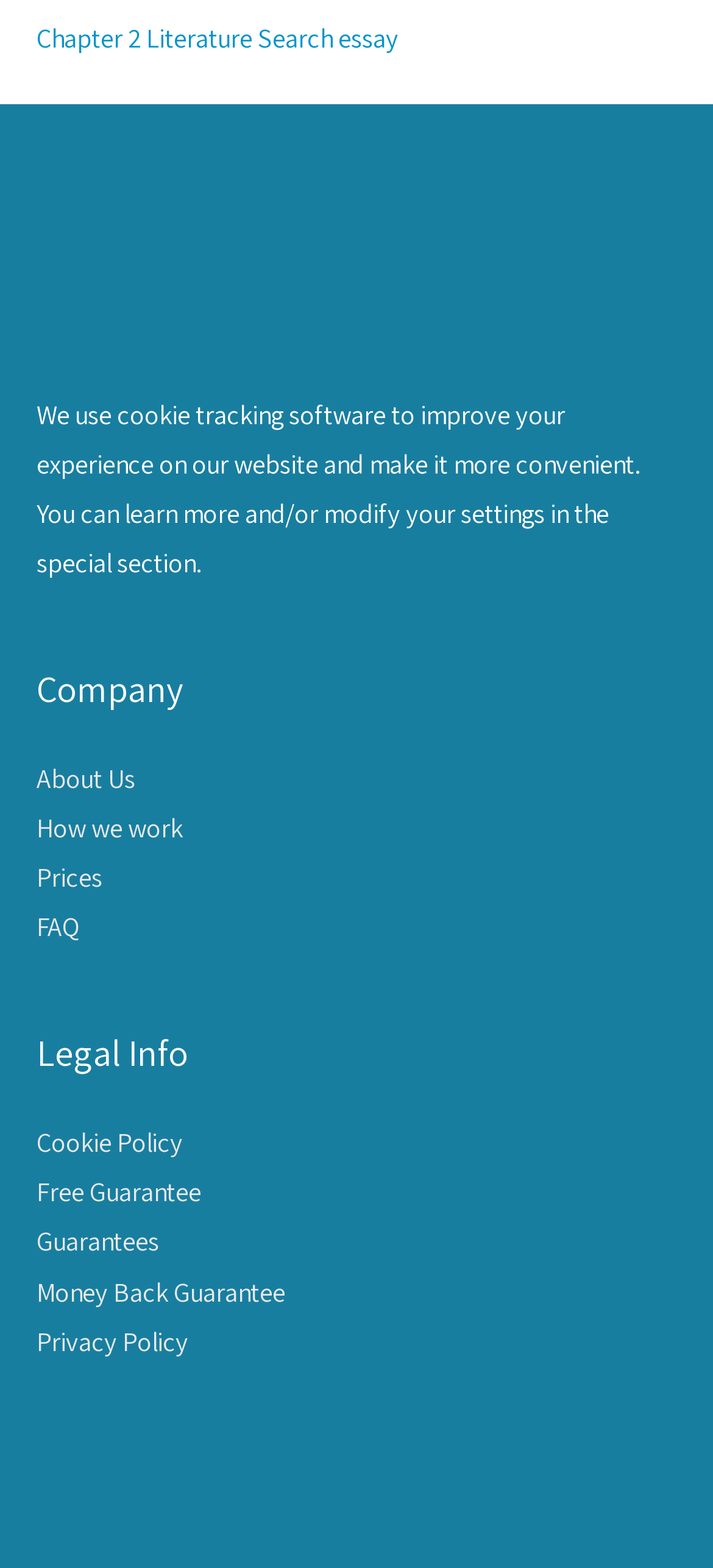How many links are under the 'Legal Info' heading?
Using the image as a reference, deliver a detailed and thorough answer to the question.

I counted the links under the 'Legal Info' heading, which are 'Cookie Policy', 'Free Guarantee', 'Guarantees', 'Money Back Guarantee', and 'Privacy Policy', and found that there are 5 links in total.